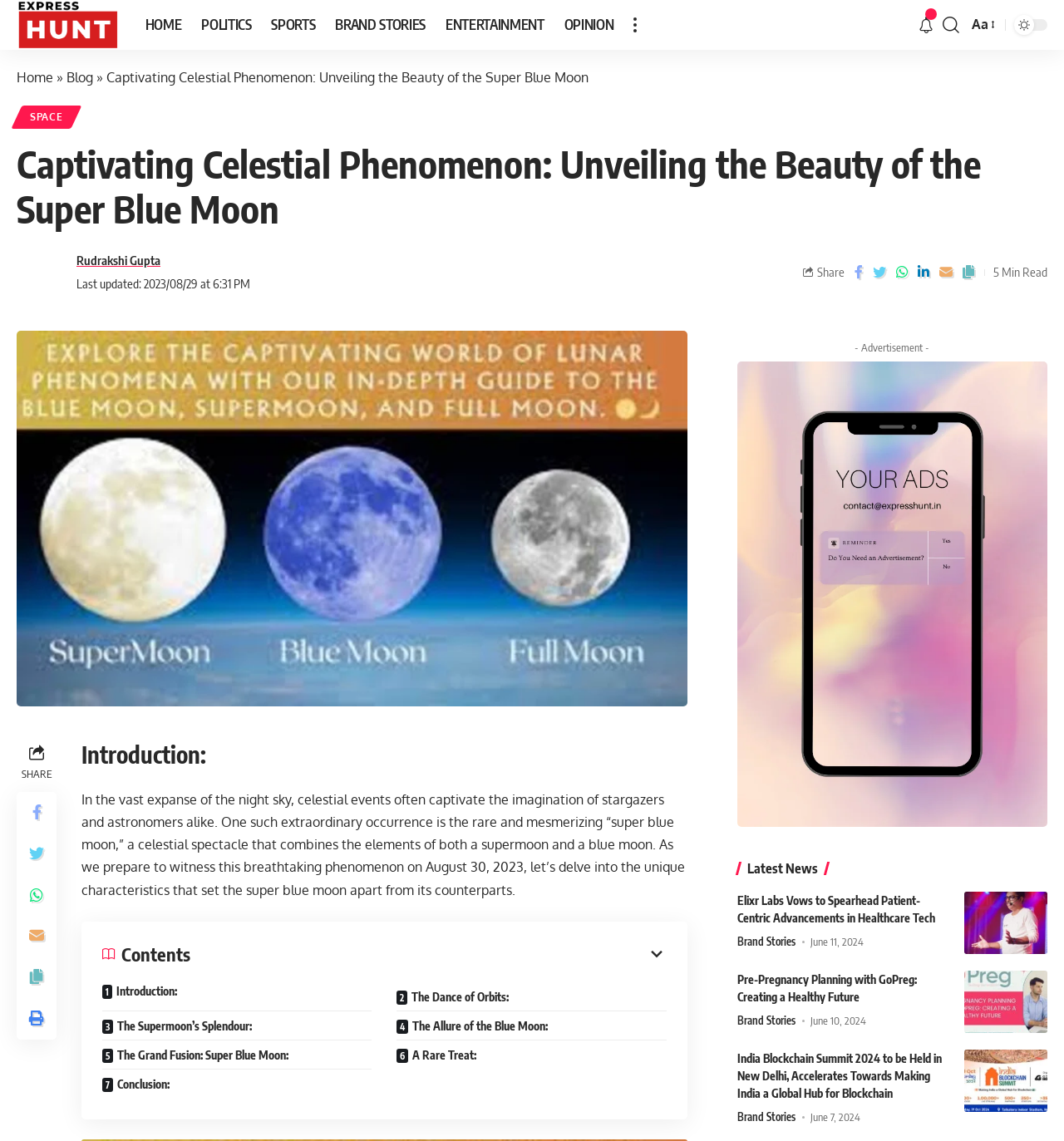What is the topic of the article?
Ensure your answer is thorough and detailed.

The topic of the article can be determined by reading the heading 'Captivating Celestial Phenomenon: Unveiling the Beauty of the Super Blue Moon' which is located at the top of the webpage.